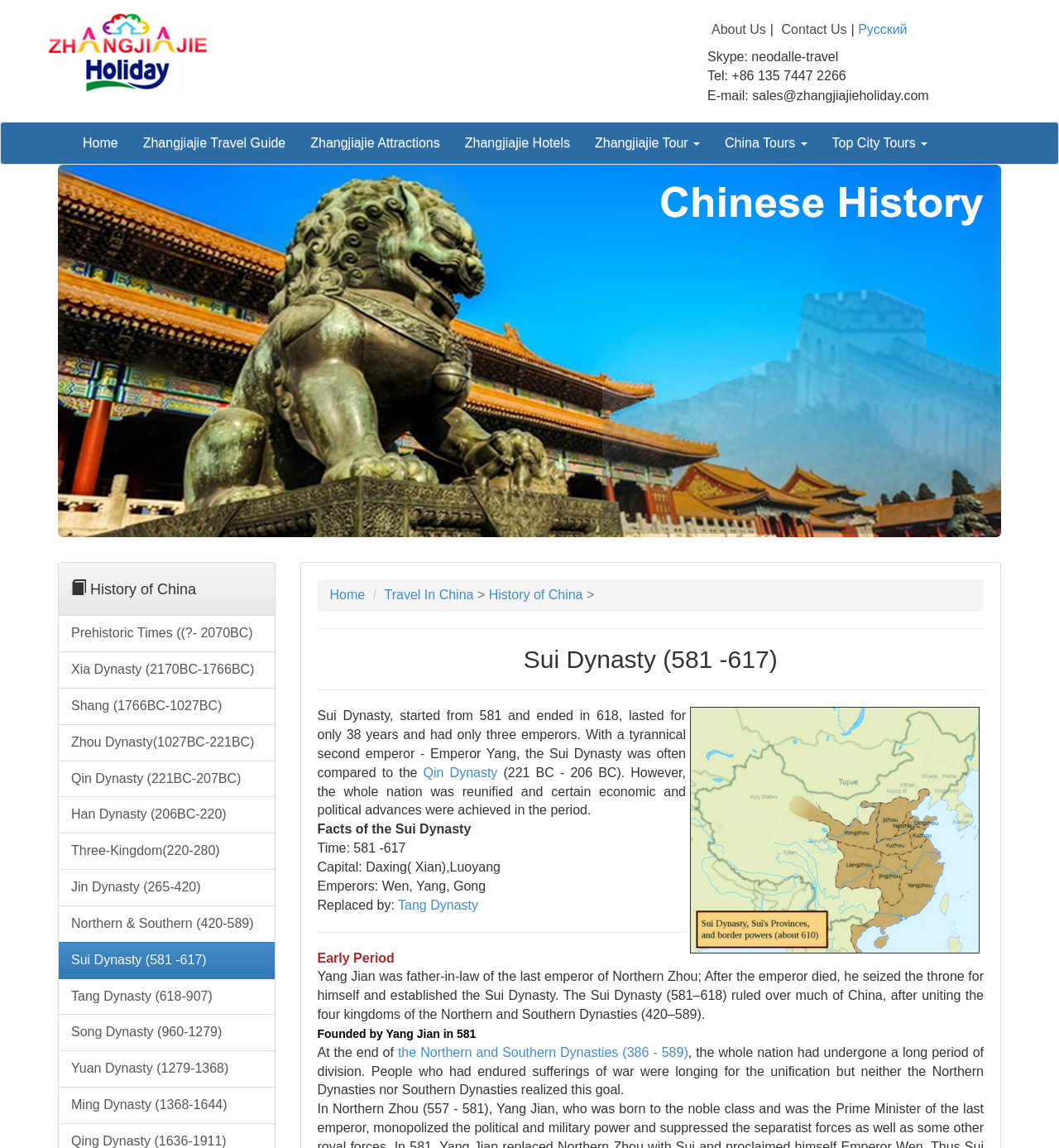Predict the bounding box of the UI element that fits this description: "aria-label="prev-page"".

None